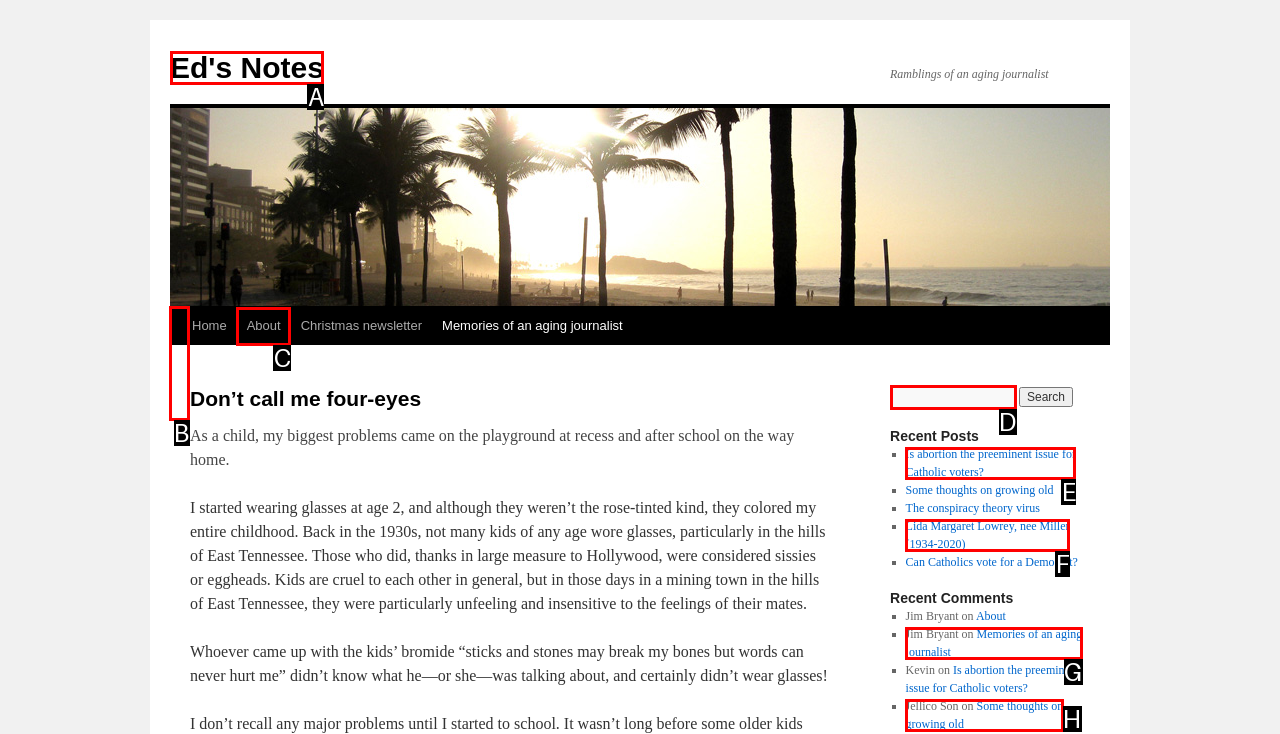Choose the HTML element that corresponds to the description: Skip to content
Provide the answer by selecting the letter from the given choices.

B